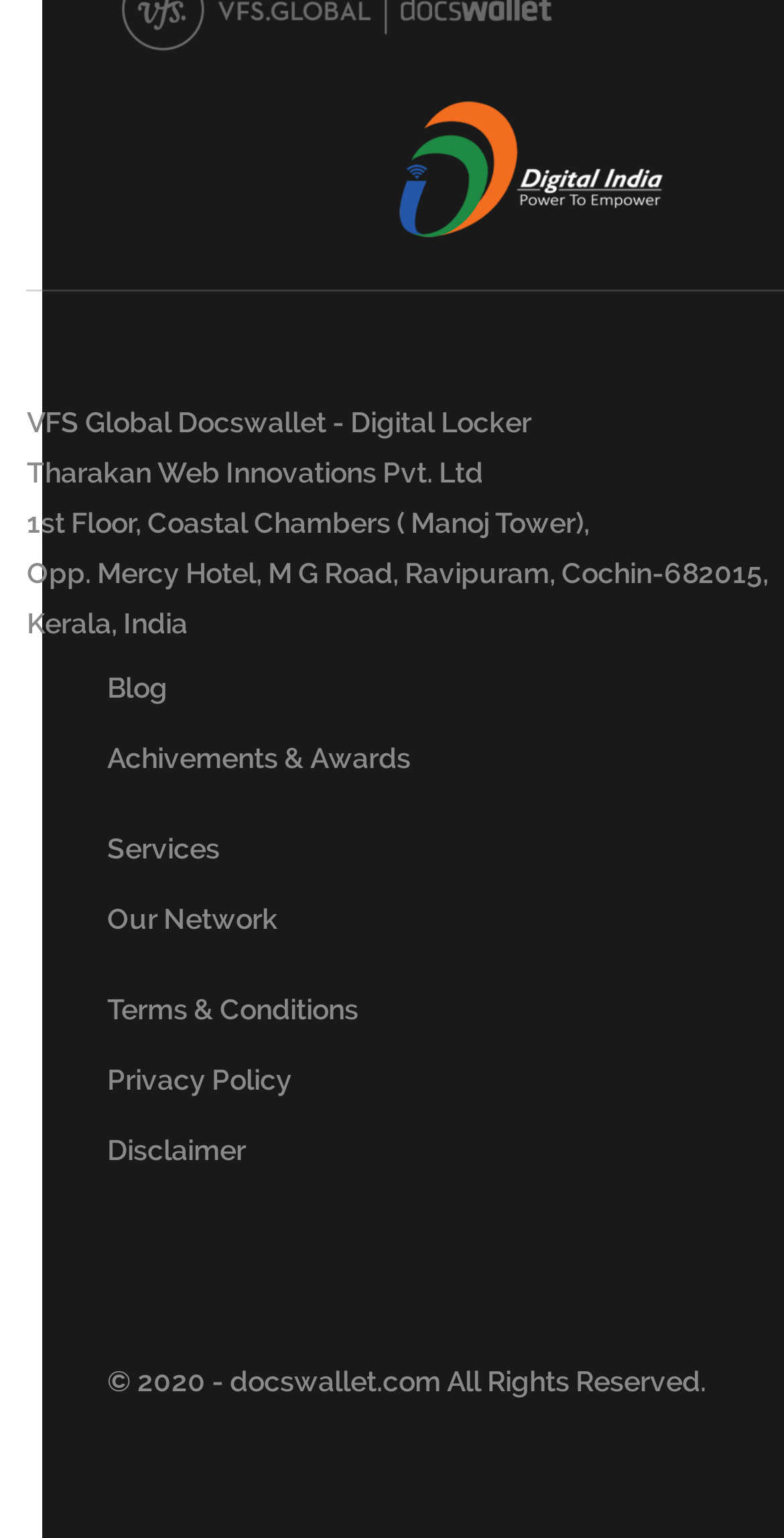For the element described, predict the bounding box coordinates as (top-left x, top-left y, bottom-right x, bottom-right y). All values should be between 0 and 1. Element description: Achivements & Awards

[0.137, 0.482, 0.524, 0.503]